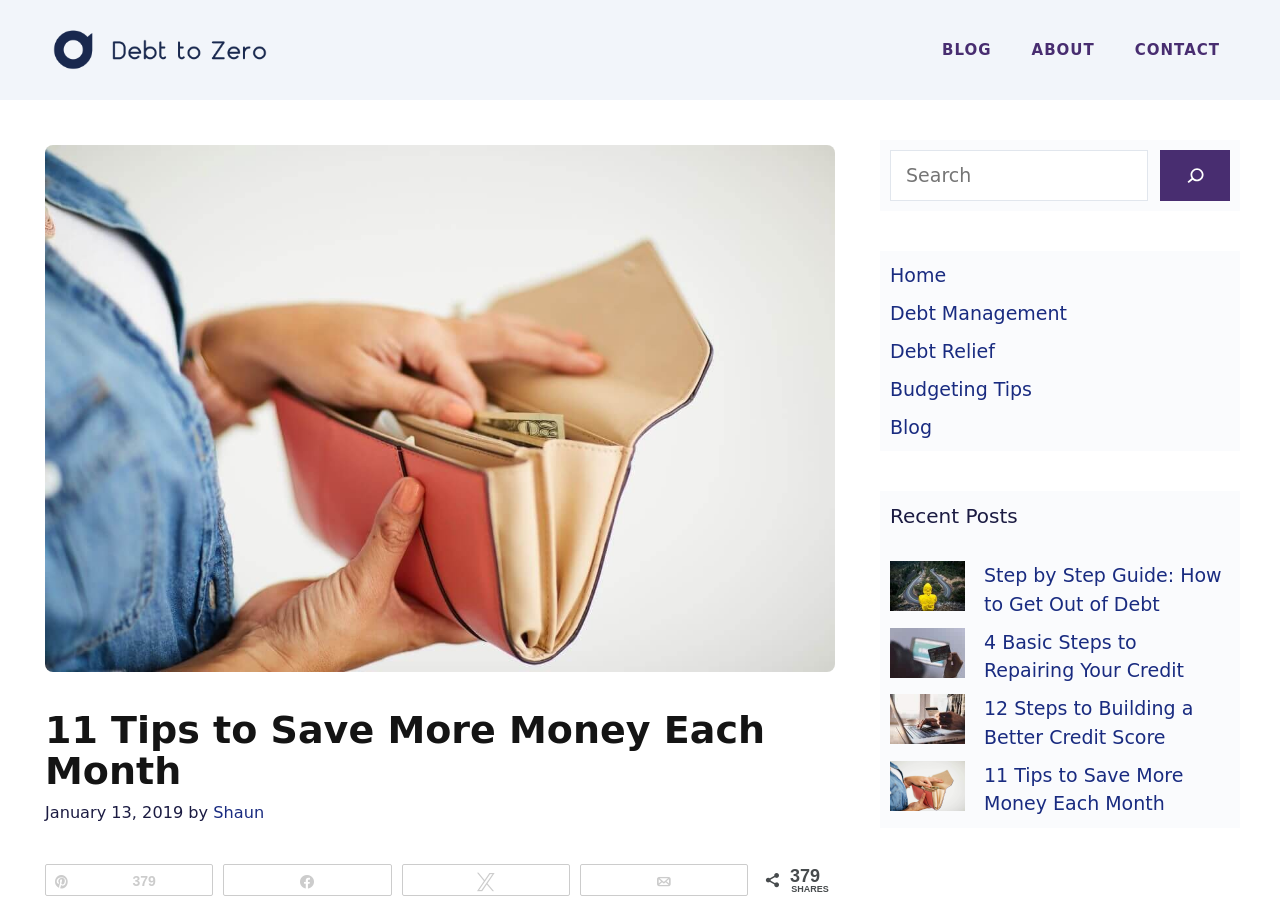Give a detailed explanation of the elements present on the webpage.

This webpage is about saving money and financial success. At the top, there is a banner with a link to the site. Below the banner, there is a navigation menu with links to "BLOG", "ABOUT", and "CONTACT". To the right of the navigation menu, there is an image related to saving money.

The main content of the webpage is headed by a title "11 Tips to Save More Money Each Month" and has a publication date of January 13, 2019, and an author named Shaun. Below the title, there are social media links to share the article.

On the right side of the webpage, there are three sections. The top section has a search bar with a search button. The middle section has links to various topics, including "Home", "Debt Management", "Debt Relief", "Budgeting Tips", and "Blog". The bottom section is titled "Recent Posts" and features four articles with images and links to each article. The articles are about getting out of debt, repairing credit, building a better credit score, and saving money.

Overall, the webpage is focused on providing financial tips and resources, with a main article and additional links to related topics and recent posts.